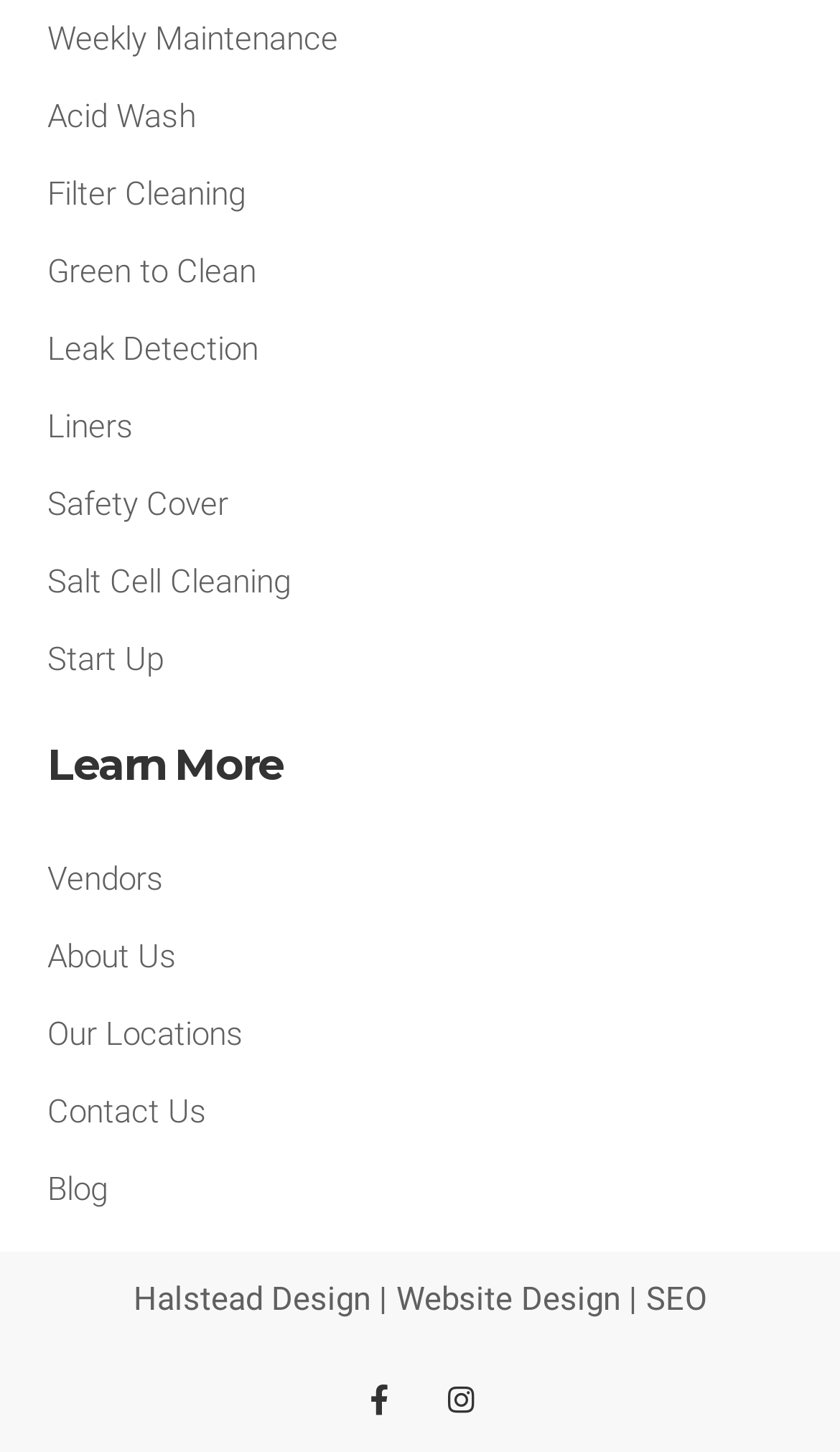Please indicate the bounding box coordinates for the clickable area to complete the following task: "Read the blog". The coordinates should be specified as four float numbers between 0 and 1, i.e., [left, top, right, bottom].

[0.056, 0.792, 0.944, 0.845]